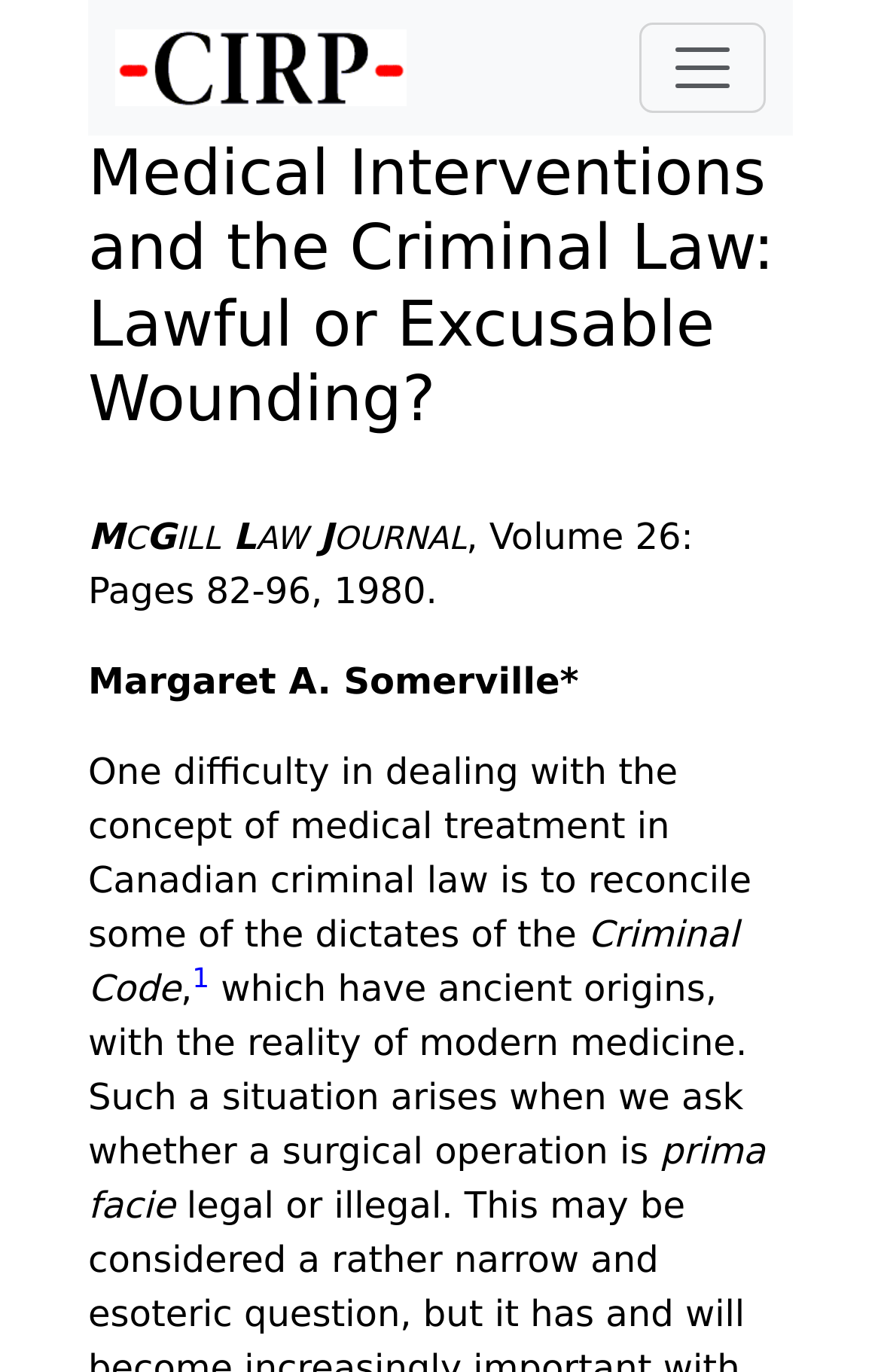Refer to the screenshot and give an in-depth answer to this question: What is the title of the law journal article?

The title of the law journal article can be found in the heading element, which is 'Medical Interventions and the Criminal Law: Lawful or Excusable Wounding?'. The title is also mentioned in the root element, which further confirms the answer.